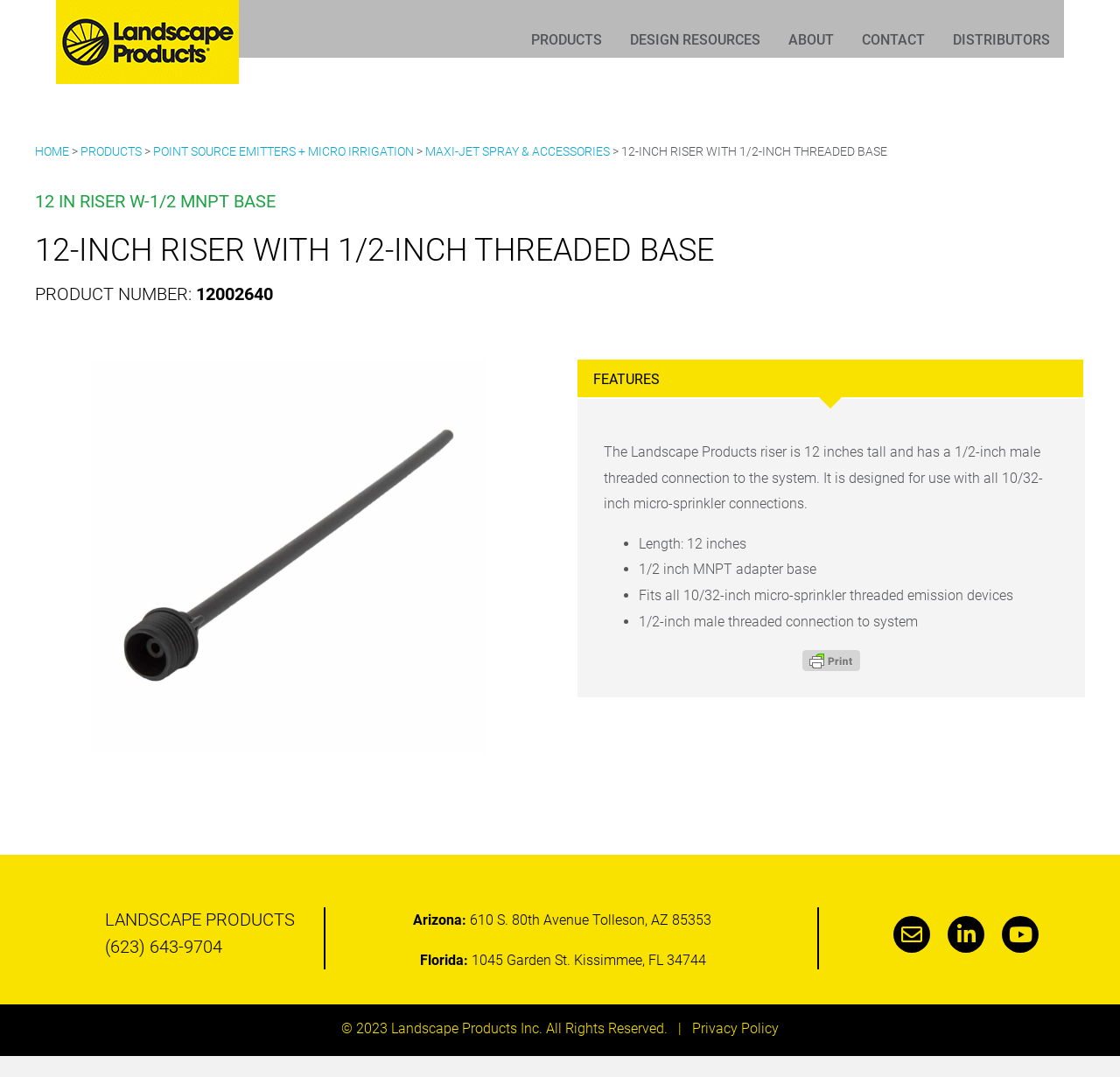Based on the element description: "alt="Landscape Products Inc."", identify the bounding box coordinates for this UI element. The coordinates must be four float numbers between 0 and 1, listed as [left, top, right, bottom].

[0.05, 0.03, 0.213, 0.046]